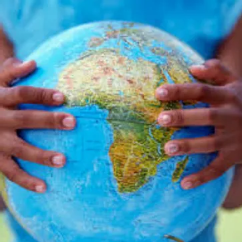How many countries does BORN2FLY INTERNATIONAL aim to reach? Analyze the screenshot and reply with just one word or a short phrase.

65